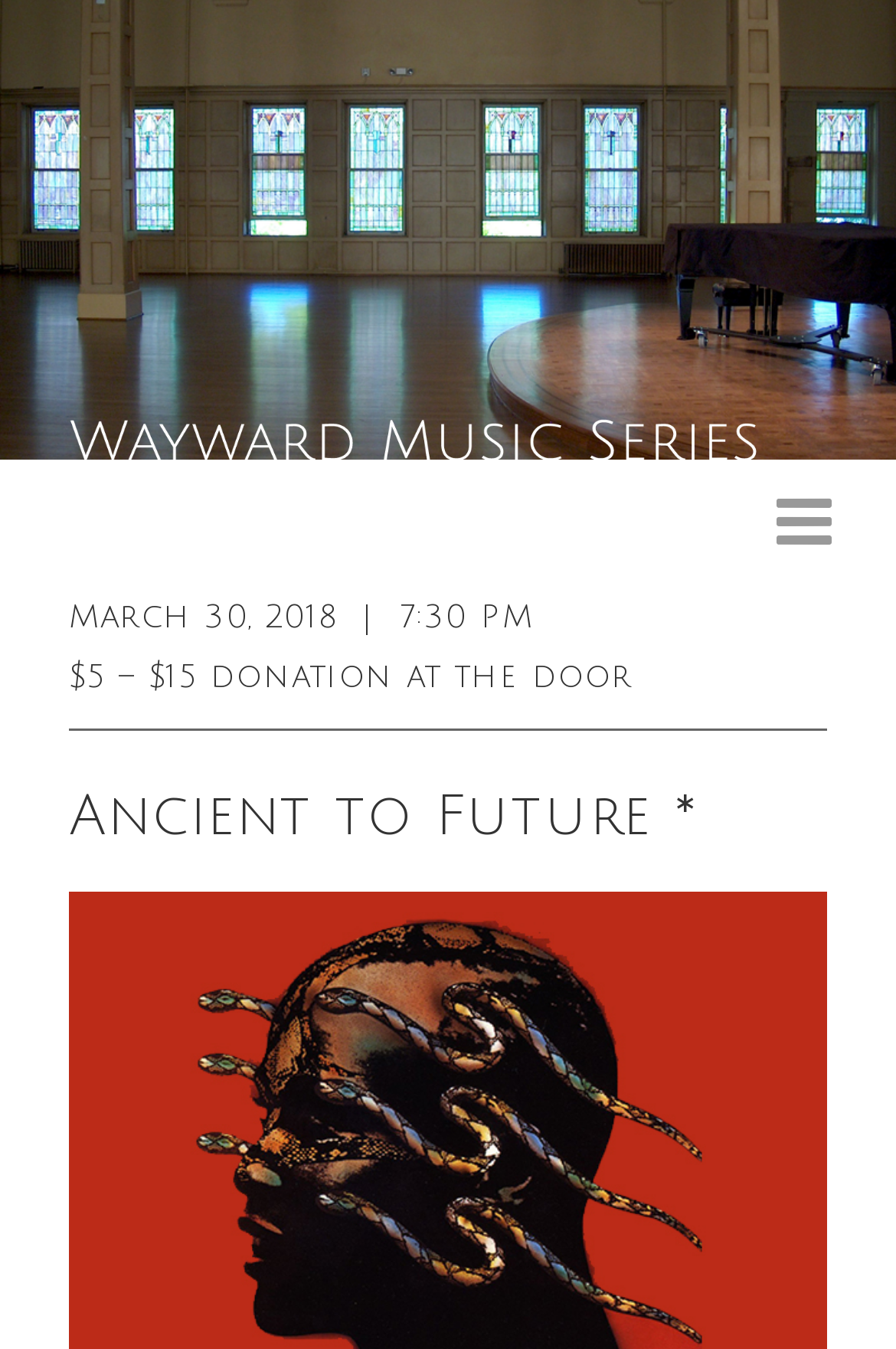What is the date of the event?
Please respond to the question with as much detail as possible.

I found the date of the event by looking at the static text element that says 'March 30, 2018' which is located at the top of the webpage, below the menu link.